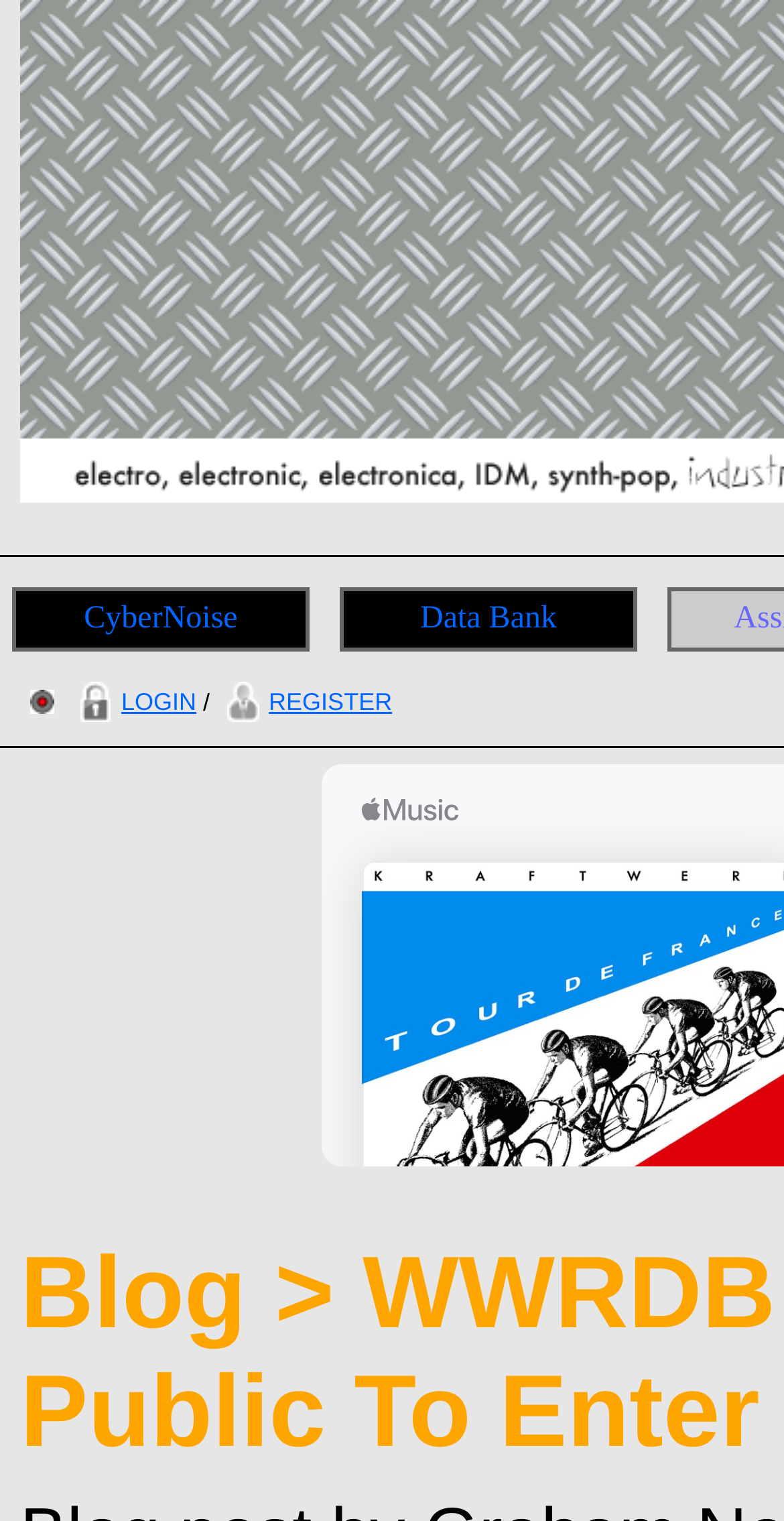What is the purpose of the 'LOGIN' button?
Please answer the question with as much detail as possible using the screenshot.

The 'LOGIN' button is likely used to authenticate users and grant them access to restricted areas of the website. This can be inferred from the presence of a 'REGISTER' button next to it, which suggests that users need to create an account or log in to access certain features.